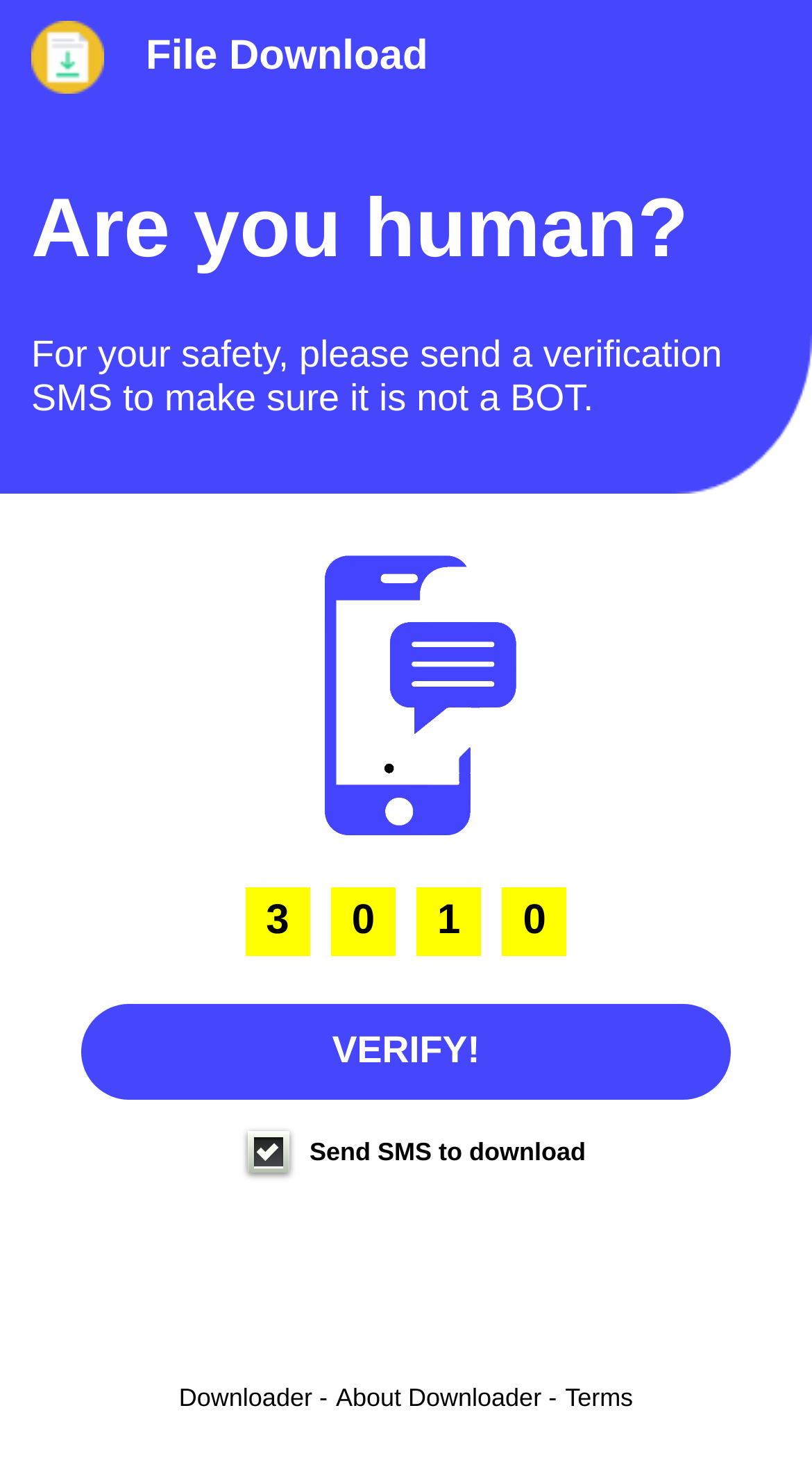Calculate the bounding box coordinates of the UI element given the description: "VERIFY!".

[0.1, 0.688, 0.9, 0.754]